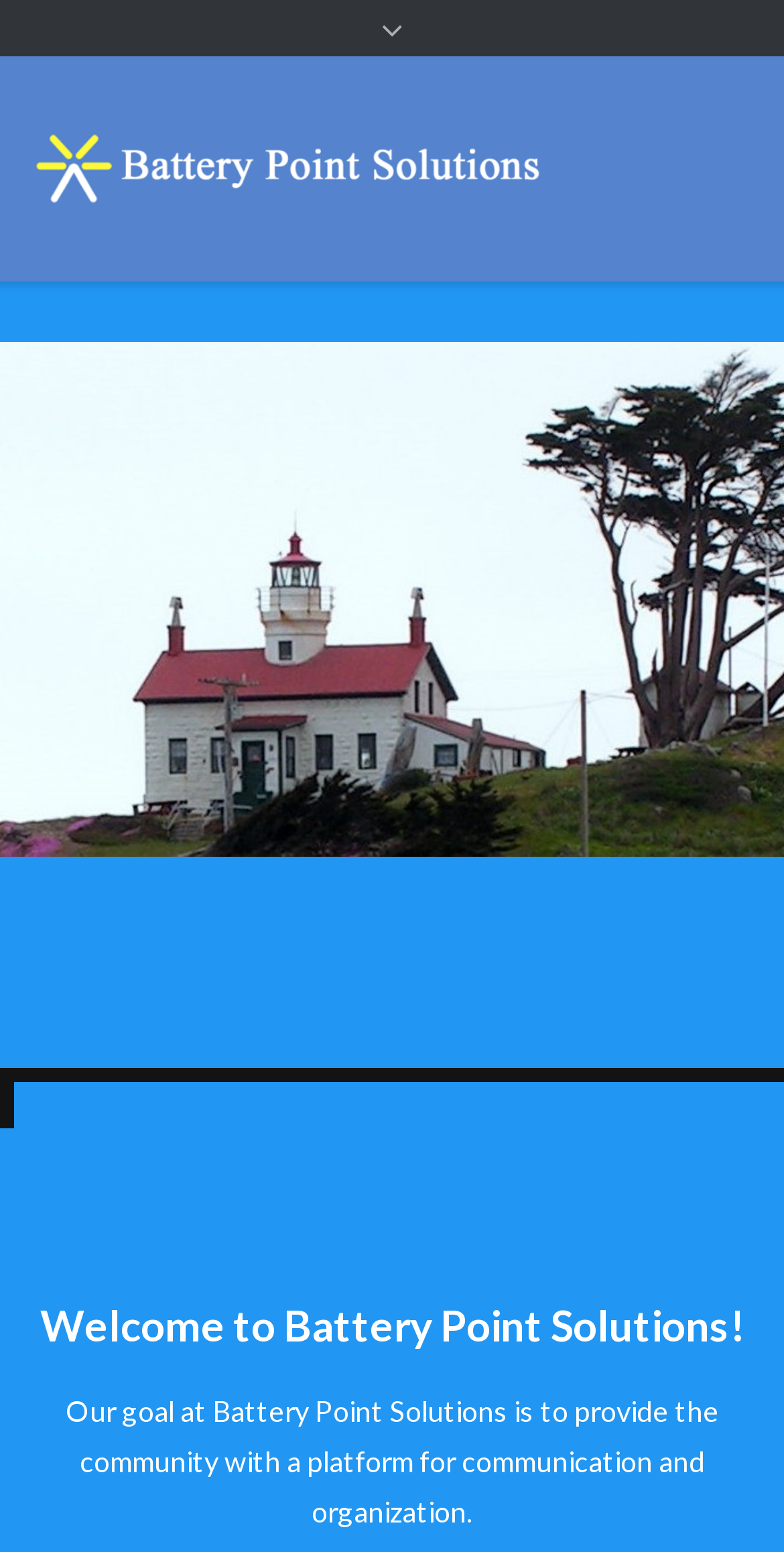Bounding box coordinates are specified in the format (top-left x, top-left y, bottom-right x, bottom-right y). All values are floating point numbers bounded between 0 and 1. Please provide the bounding box coordinate of the region this sentence describes: alt="Battery Point Solutions Logo"

[0.038, 0.081, 0.805, 0.137]